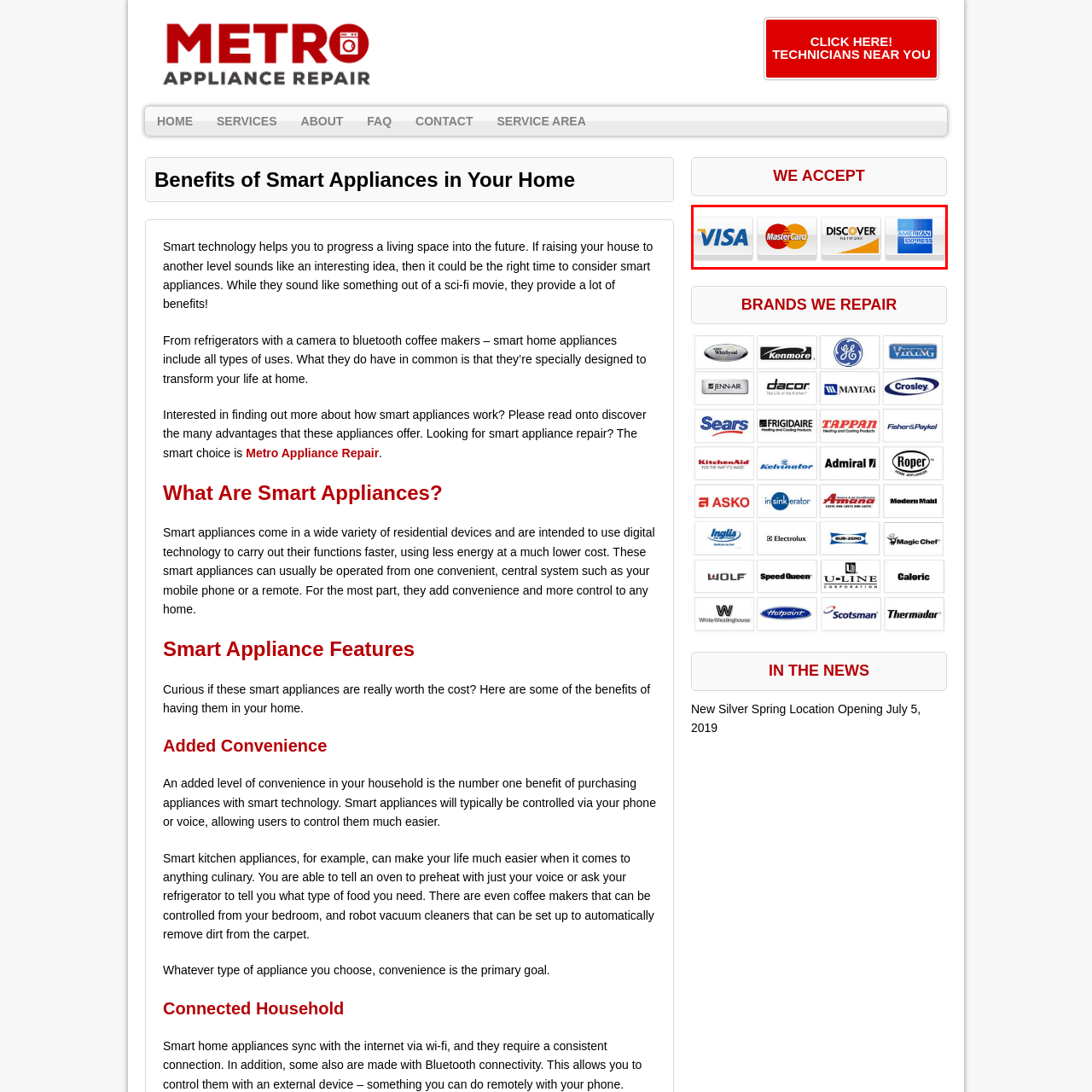Pay special attention to the segment of the image inside the red box and offer a detailed answer to the question that follows, based on what you see: What is the purpose of the 'WE ACCEPT' heading?

The 'WE ACCEPT' heading is used to emphasize the company's commitment to convenience and flexibility in payment methods, enhancing customer experience for those seeking smart appliance services. This suggests that the company is trying to convey a sense of ease and accessibility in its payment options.